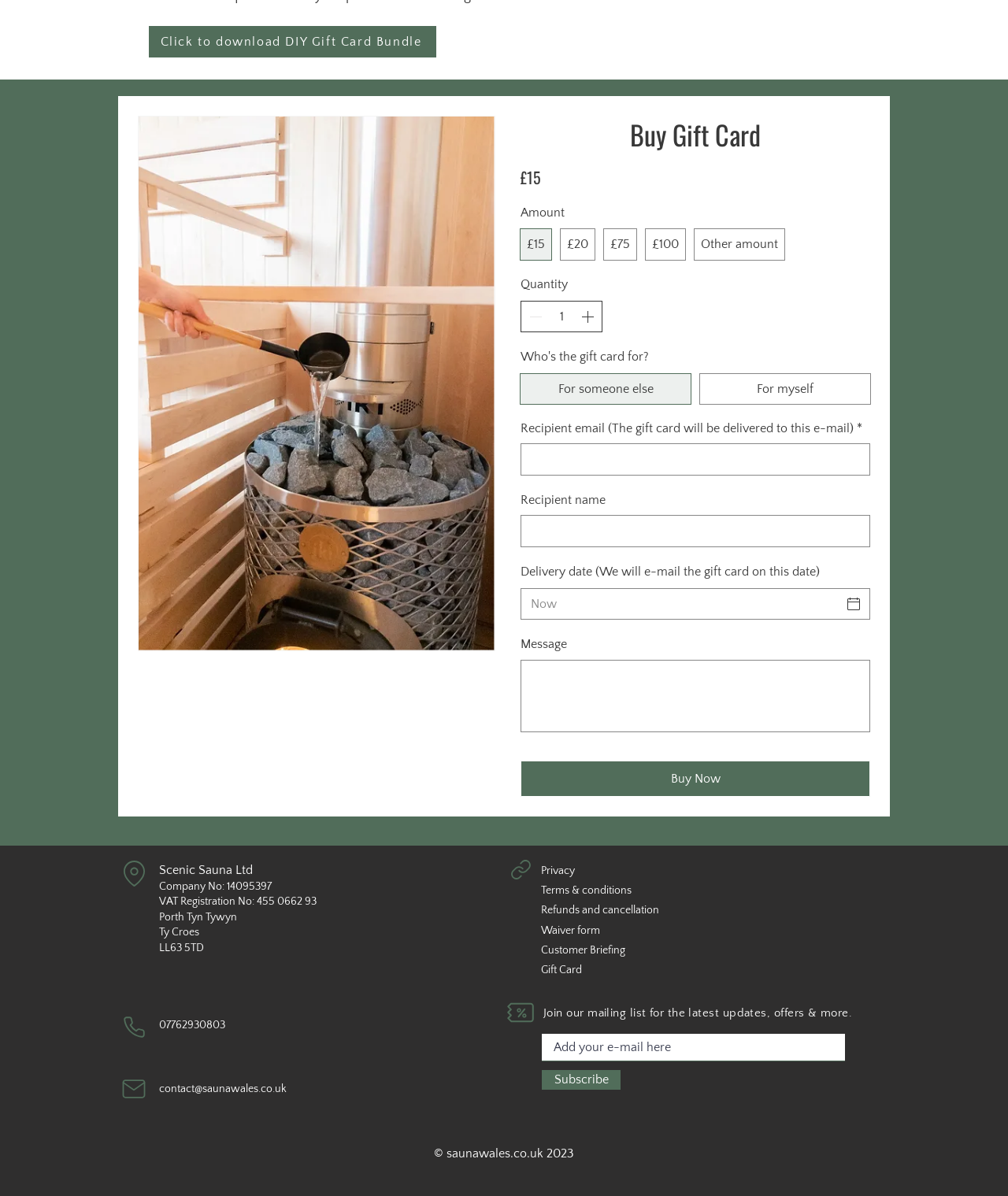What is the VAT registration number of the company?
Examine the image closely and answer the question with as much detail as possible.

The VAT registration number of the company is 455 0662 93, as indicated by the static text element at the bottom of the page.